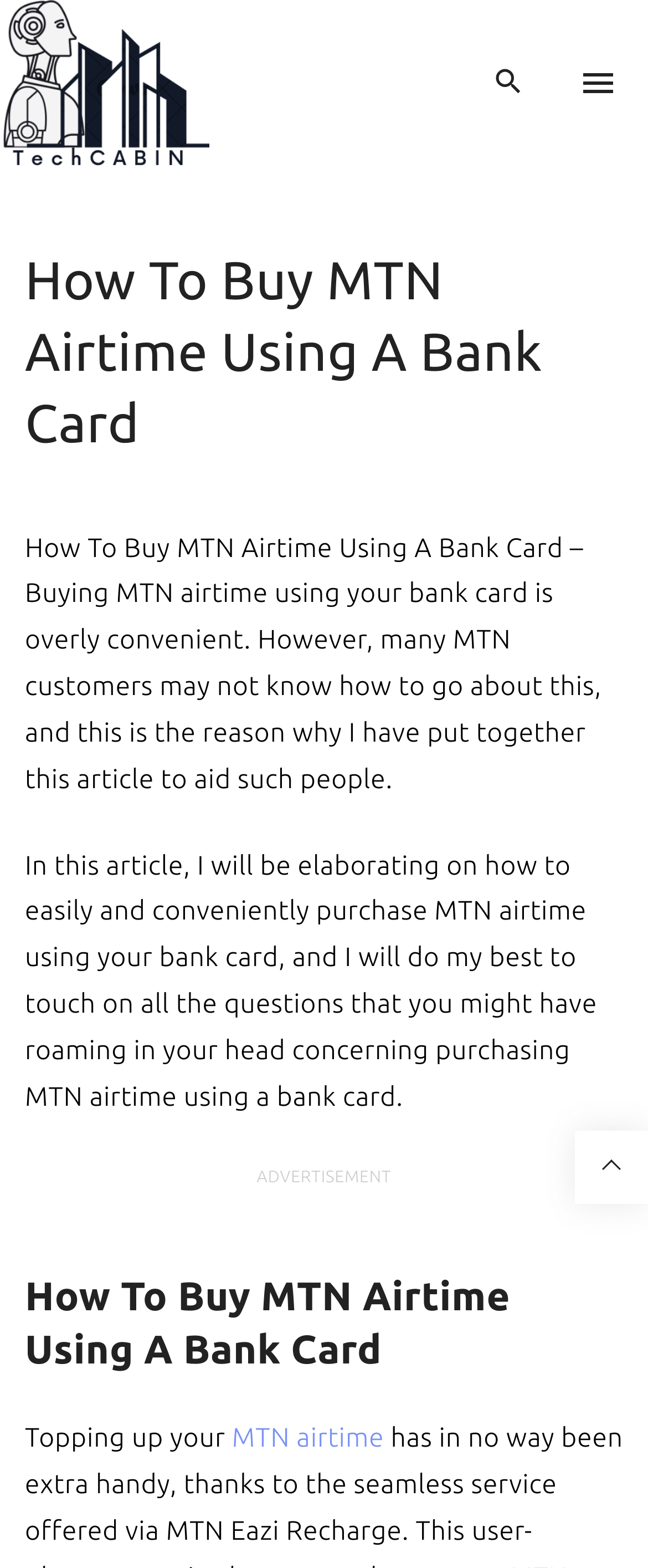How many sections are there above the main heading?
Look at the image and provide a detailed response to the question.

There are three sections above the main heading: the top menu toggler, the search dropdown toggler, and the advertisement iframe, which can be identified by their bounding box coordinates and descriptions.